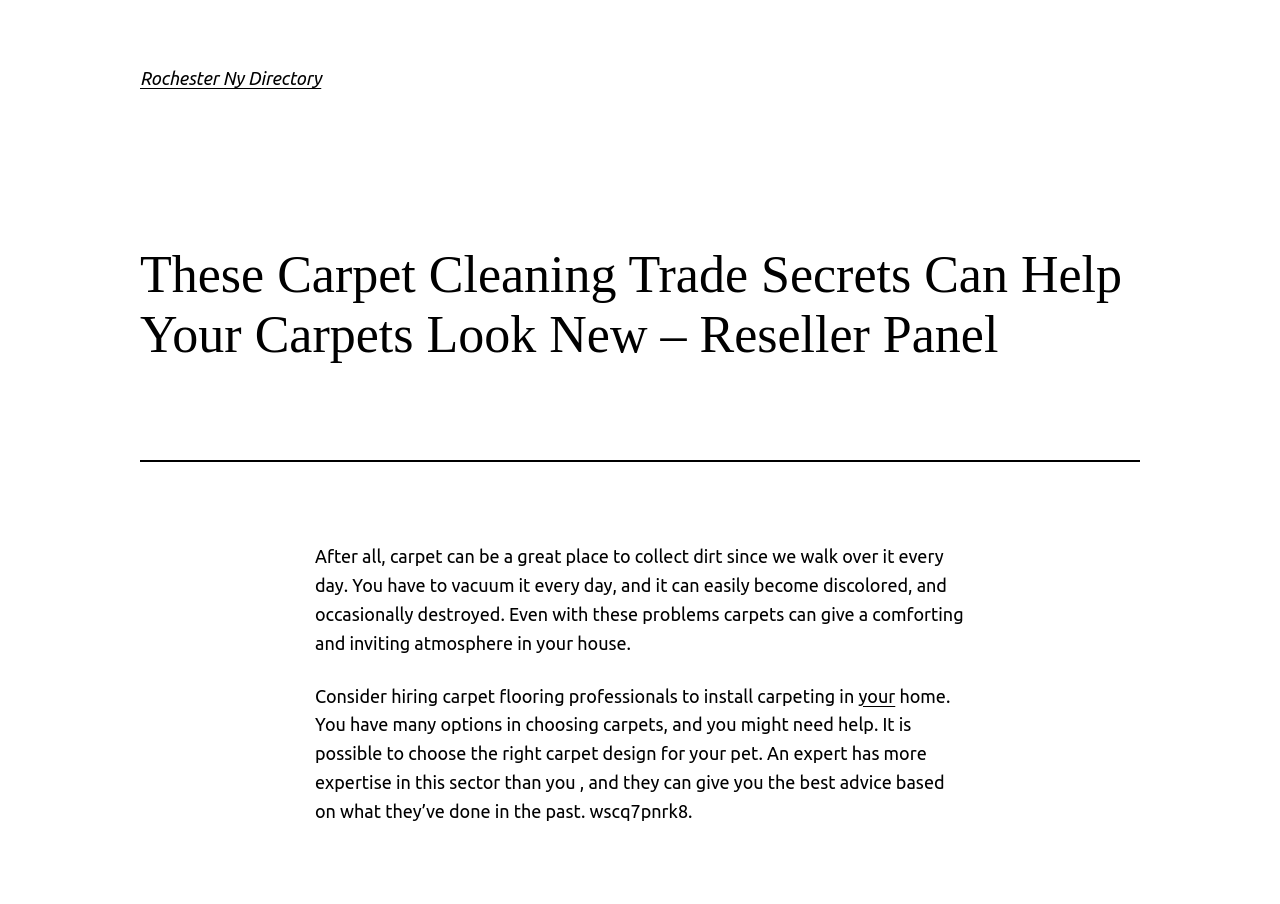Answer the question with a single word or phrase: 
Where can carpet flooring professionals be hired to install carpeting?

Home